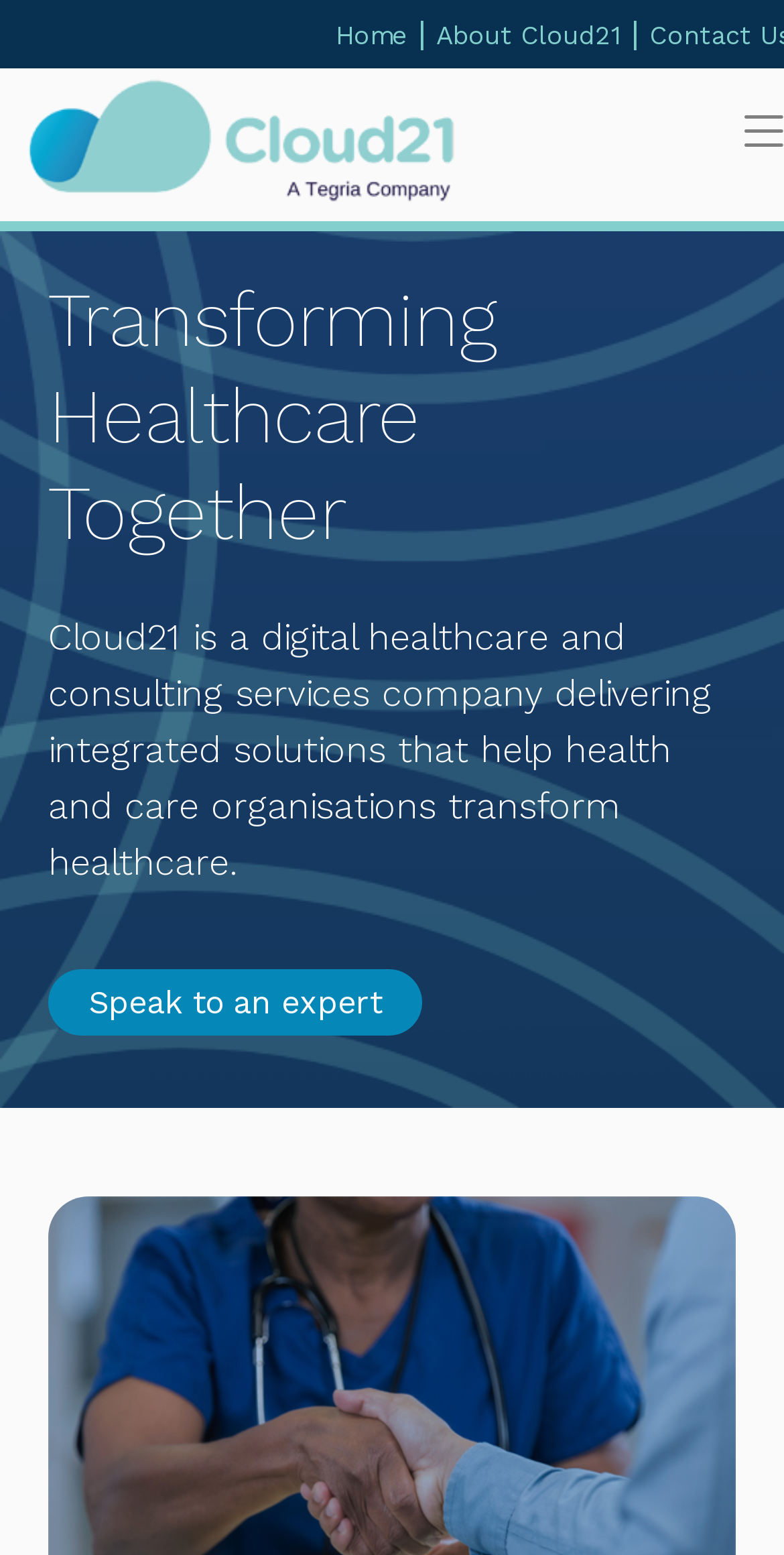What is the tone of the webpage?
Refer to the image and give a detailed answer to the query.

The language used in the heading elements and the overall structure of the webpage suggest a professional tone. The company is presenting itself as a digital healthcare and consulting services company, which implies a formal and professional tone.